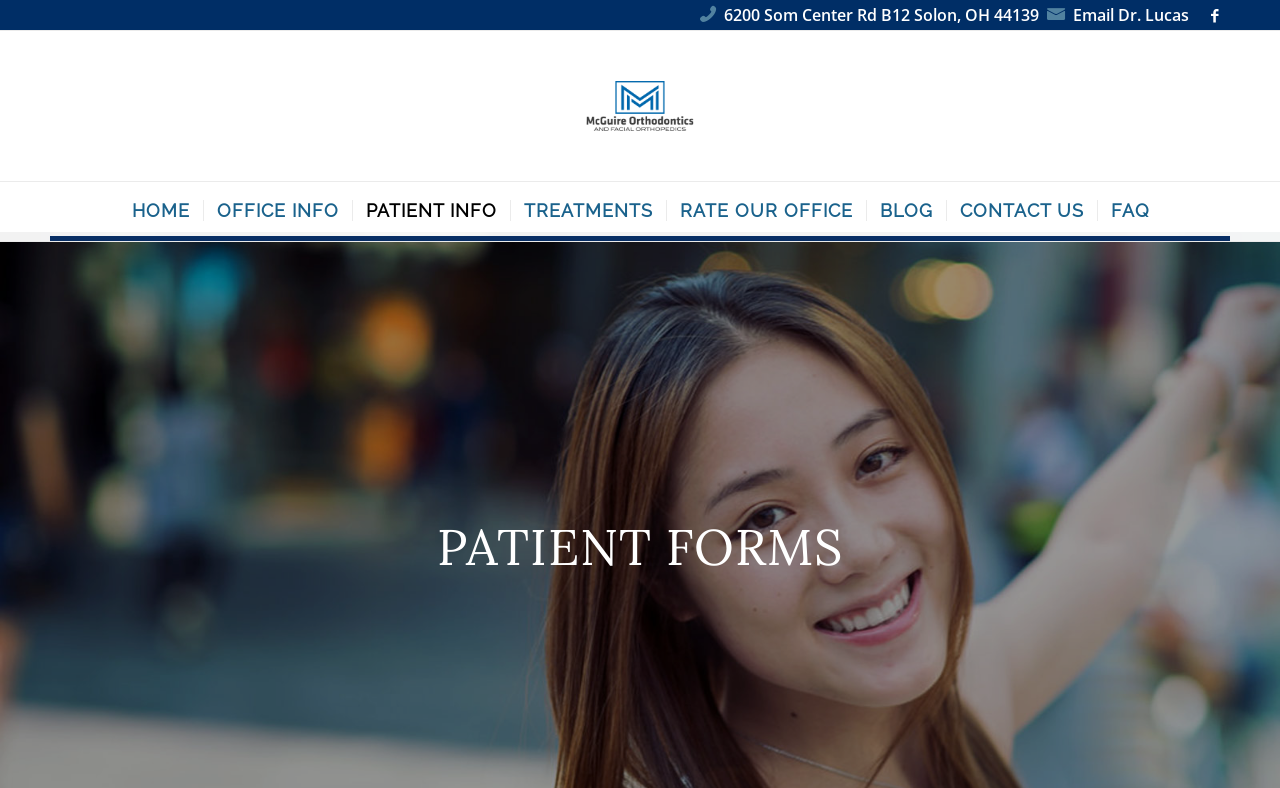Detail the features and information presented on the webpage.

The webpage is about Patient Forms for McGuire Orthodontics and Facial Orthopedics. At the top right corner, there is a hidden link with an icon. Below it, there is a link displaying the office address, followed by a static text element, and then a link to email Dr. Lucas. 

On the left side, there is a logo of McGuire Orthodontics and Facial Orthopedics, which is an image, accompanied by a link with the same name. 

The main navigation menu is located at the top center, consisting of 7 links: HOME, OFFICE INFO, PATIENT INFO, TREATMENTS, RATE OUR OFFICE, BLOG, CONTACT US, and FAQ. 

The main content of the page is headed by a large heading "PATIENT FORMS", which occupies most of the page.